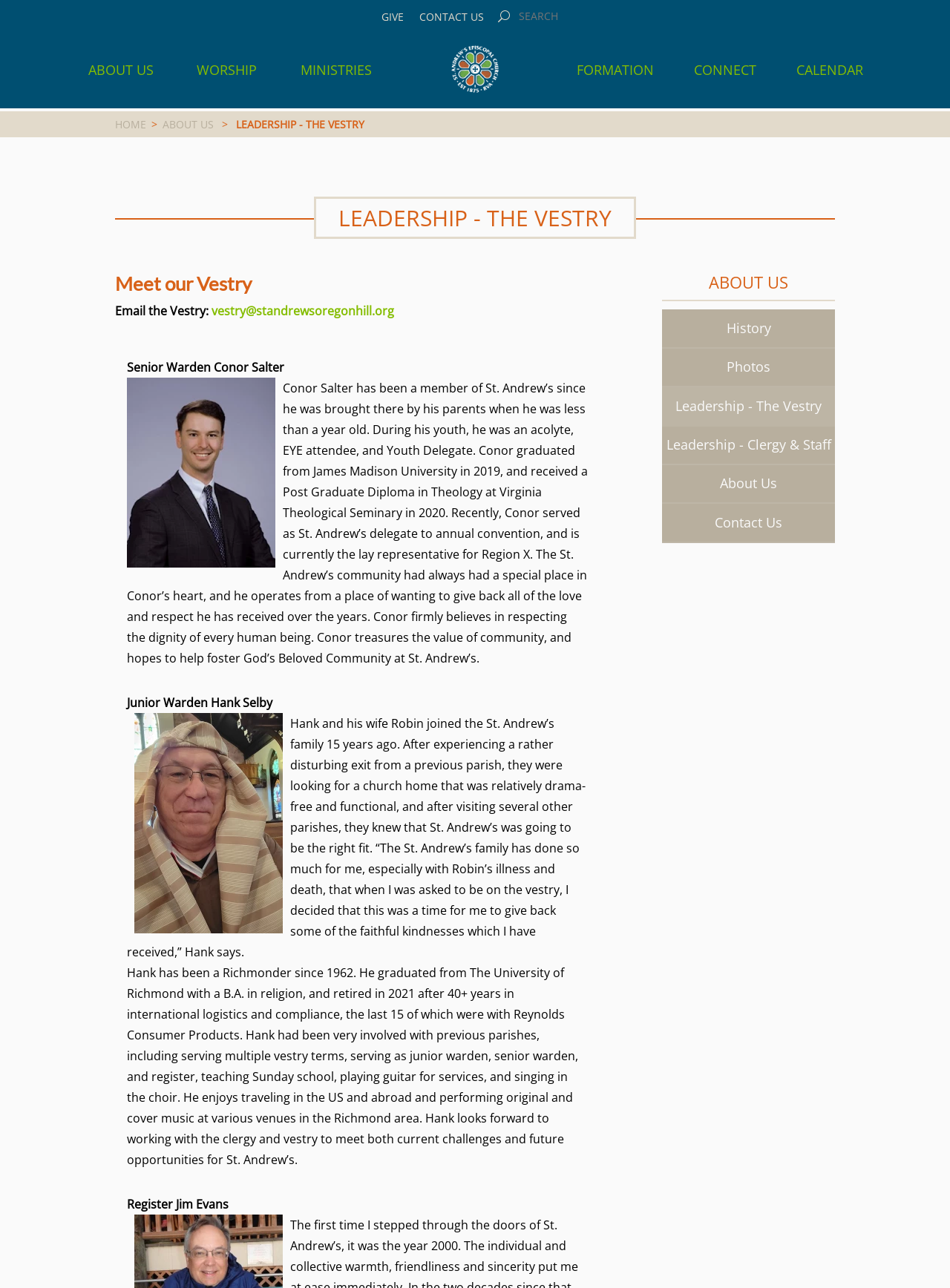Determine the bounding box coordinates in the format (top-left x, top-left y, bottom-right x, bottom-right y). Ensure all values are floating point numbers between 0 and 1. Identify the bounding box of the UI element described by: Leadership - Clergy & Staff

[0.697, 0.331, 0.879, 0.361]